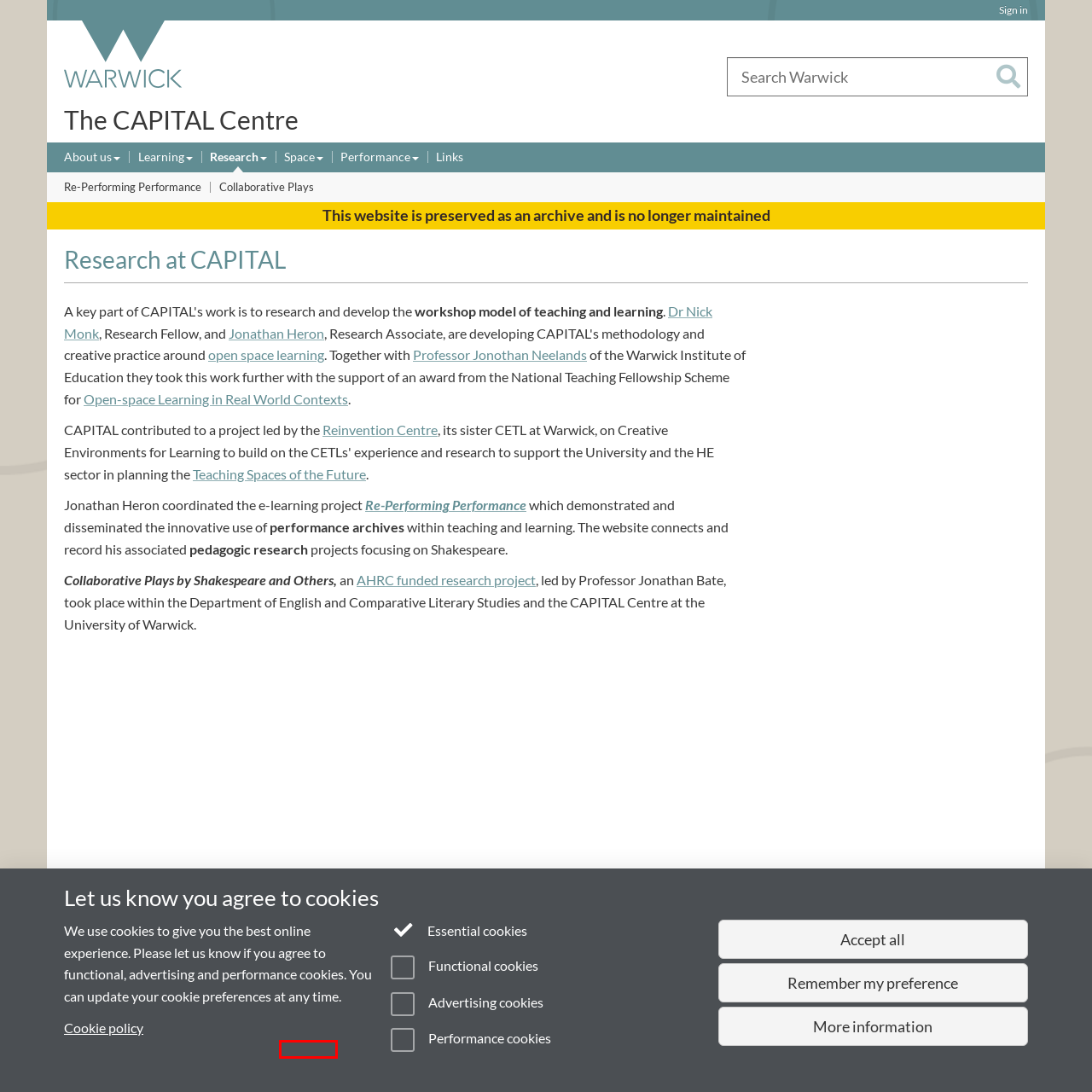You are given a screenshot of a webpage with a red rectangle bounding box around a UI element. Select the webpage description that best matches the new webpage after clicking the element in the bounding box. Here are the candidates:
A. Welcome to the University of Warwick
B. University of Warwick Alumni and Supporters
C. The CAPITAL Centre, University of Warwick
D. Career Opportunities
E. Re-Performing Performance
F. Warwick Business Partnerships | University of Warwick
G. Copyright statement, Warwick University web site
H. Learning

G